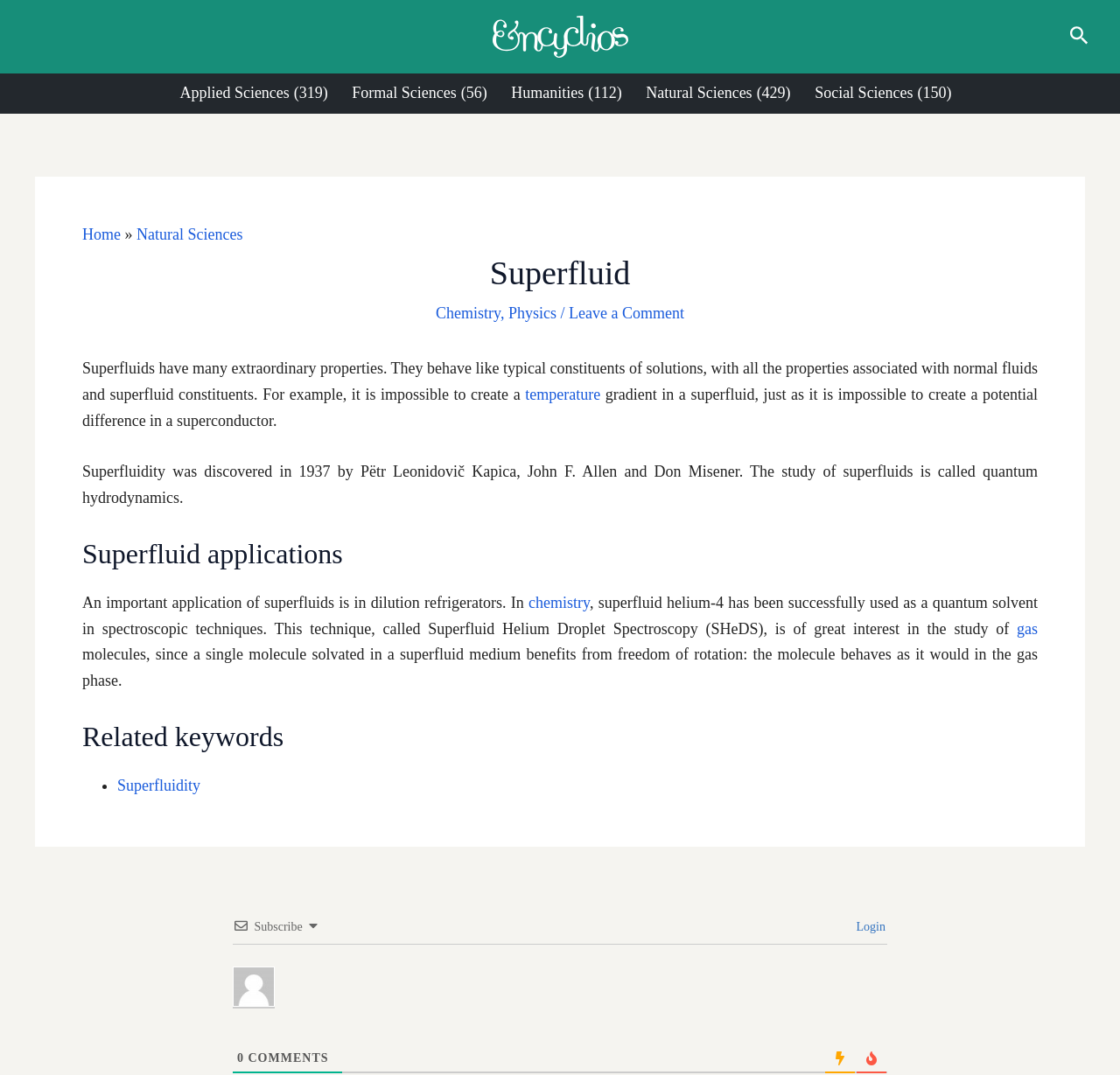Bounding box coordinates should be in the format (top-left x, top-left y, bottom-right x, bottom-right y) and all values should be floating point numbers between 0 and 1. Determine the bounding box coordinate for the UI element described as: Leave a Comment

[0.508, 0.283, 0.611, 0.3]